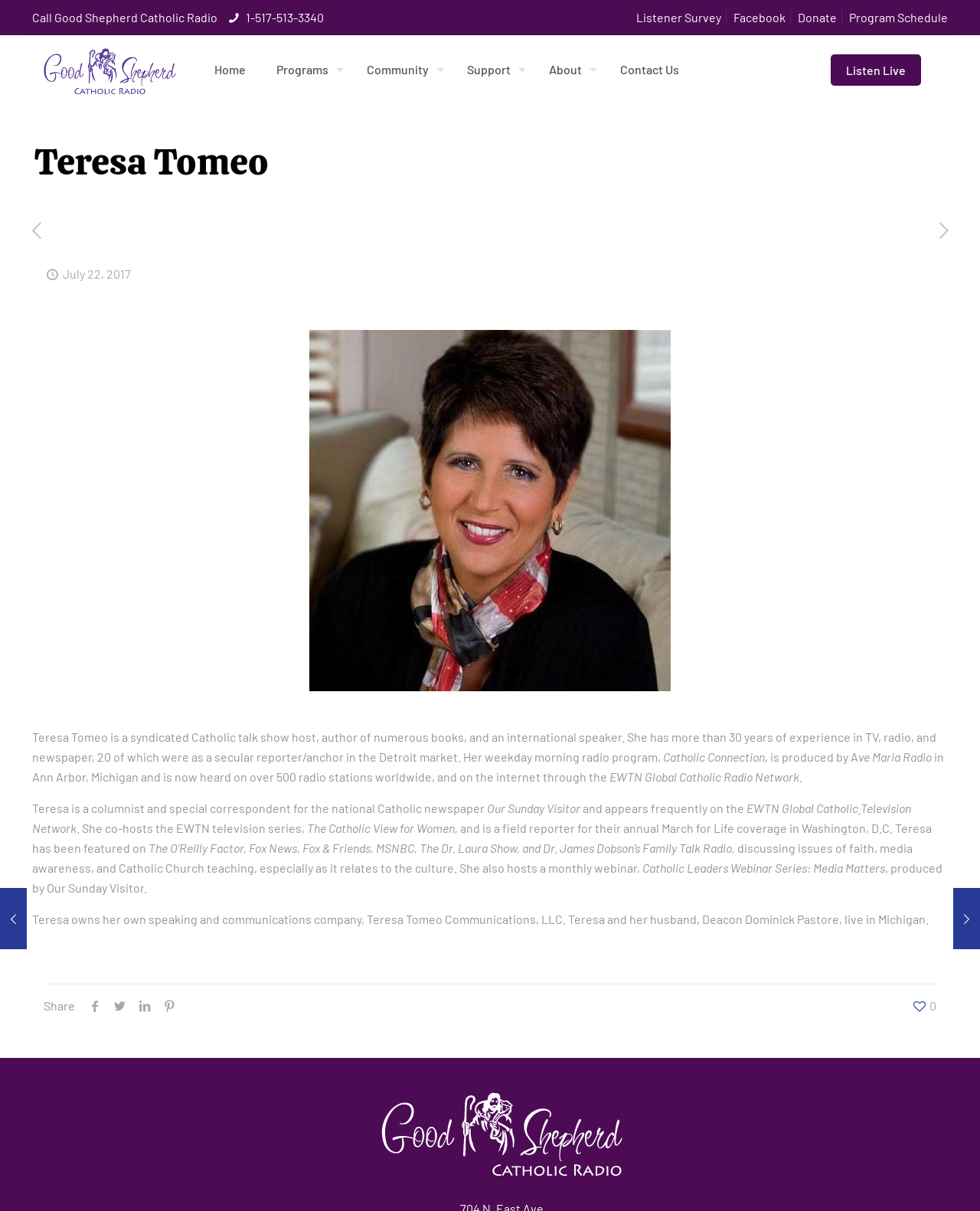Using the provided element description: "aria-label="next post"", identify the bounding box coordinates. The coordinates should be four floats between 0 and 1 in the order [left, top, right, bottom].

[0.949, 0.18, 0.977, 0.2]